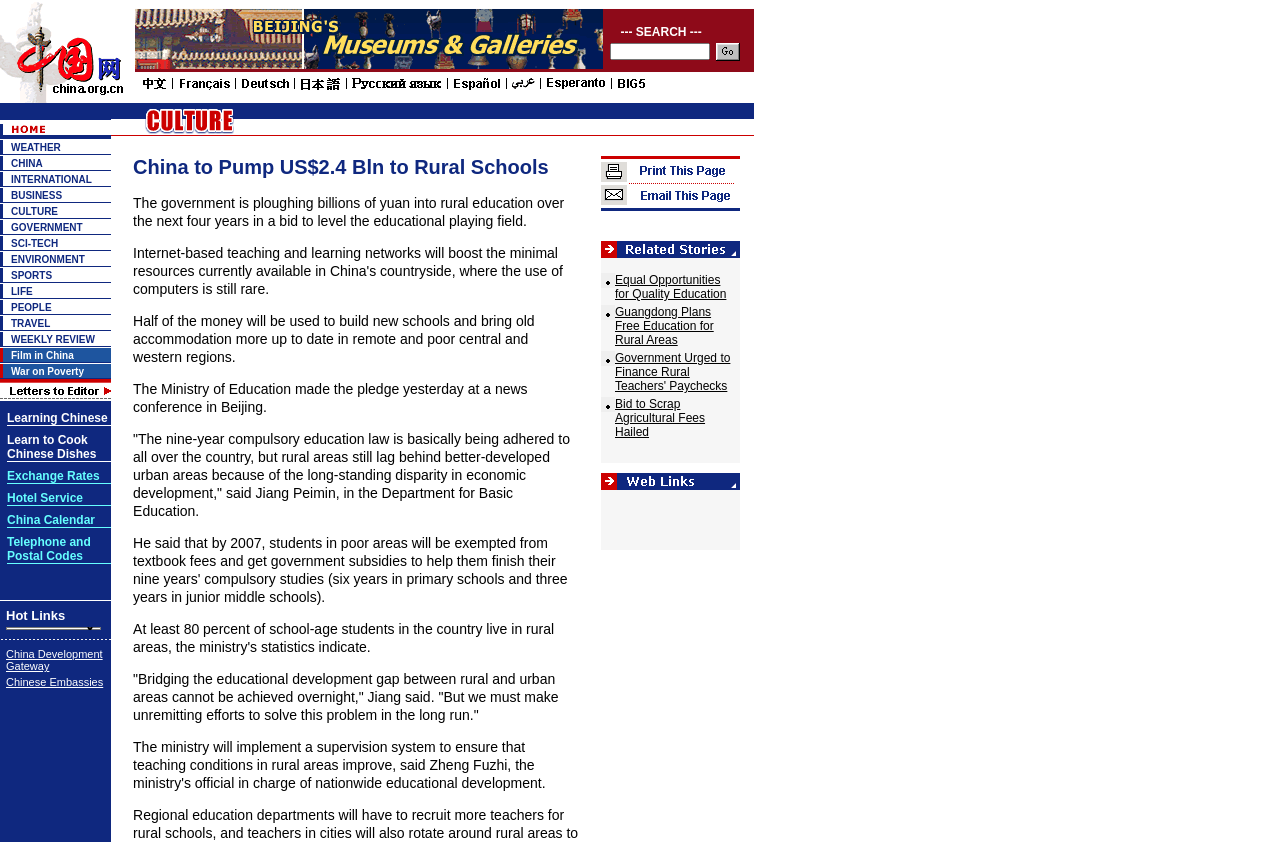How many images are there in the top navigation bar?
Refer to the screenshot and answer in one word or phrase.

9